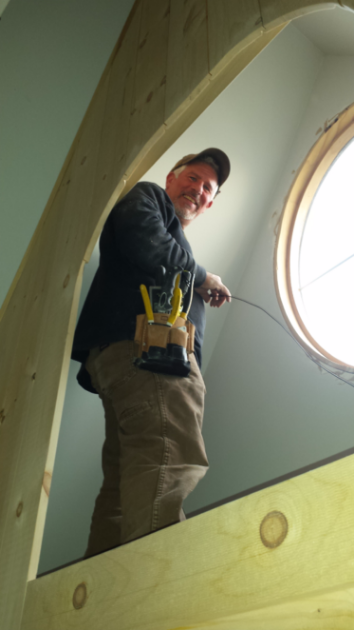Generate a detailed caption for the image.

The image depicts a smiling man standing on a wooden structure, likely a staircase or platform, showcasing a sense of accomplishment as he works on a new project. He is wearing a black jacket and a cap, and has a tool belt equipped with various tools attached at his waist. In one hand, he is holding a length of electrical wire, suggesting he is involved in electrical work or installation. 

Behind him is a large circular window, allowing natural light to flood the space, highlighting the warm tones of the wood and the fresh, light-colored walls. This scene captures an engaging moment in the midst of a home improvement project, underscoring themes of craftsmanship and progress. The text accompanying this image indicates that he is not only adding power and lighting but also double-checking the wifi signal, further emphasizing the modern aspects of his work.